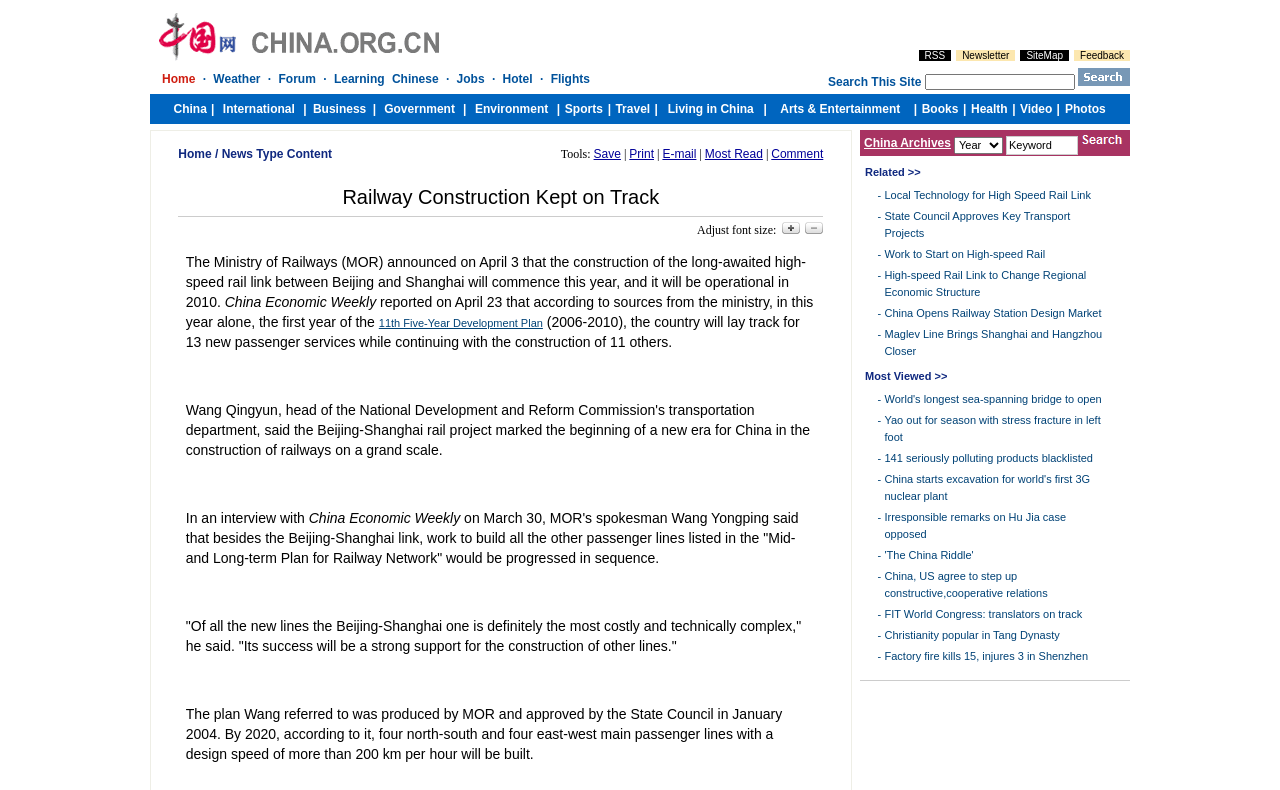Identify the bounding box coordinates for the element you need to click to achieve the following task: "Check Most Viewed". Provide the bounding box coordinates as four float numbers between 0 and 1, in the form [left, top, right, bottom].

[0.672, 0.462, 0.883, 0.49]